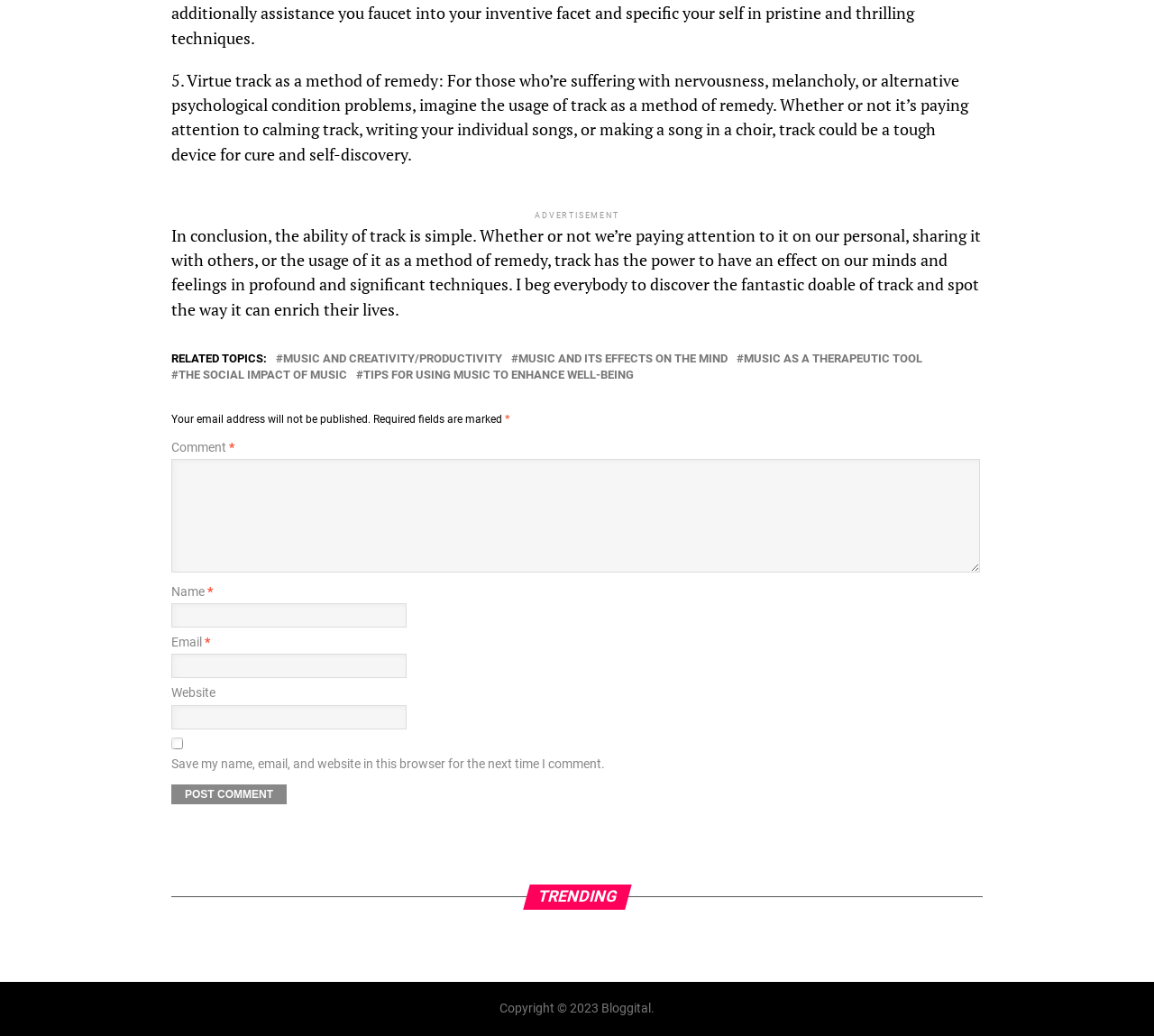Provide the bounding box coordinates for the specified HTML element described in this description: "name="submit" value="Post Comment"". The coordinates should be four float numbers ranging from 0 to 1, in the format [left, top, right, bottom].

[0.148, 0.757, 0.248, 0.776]